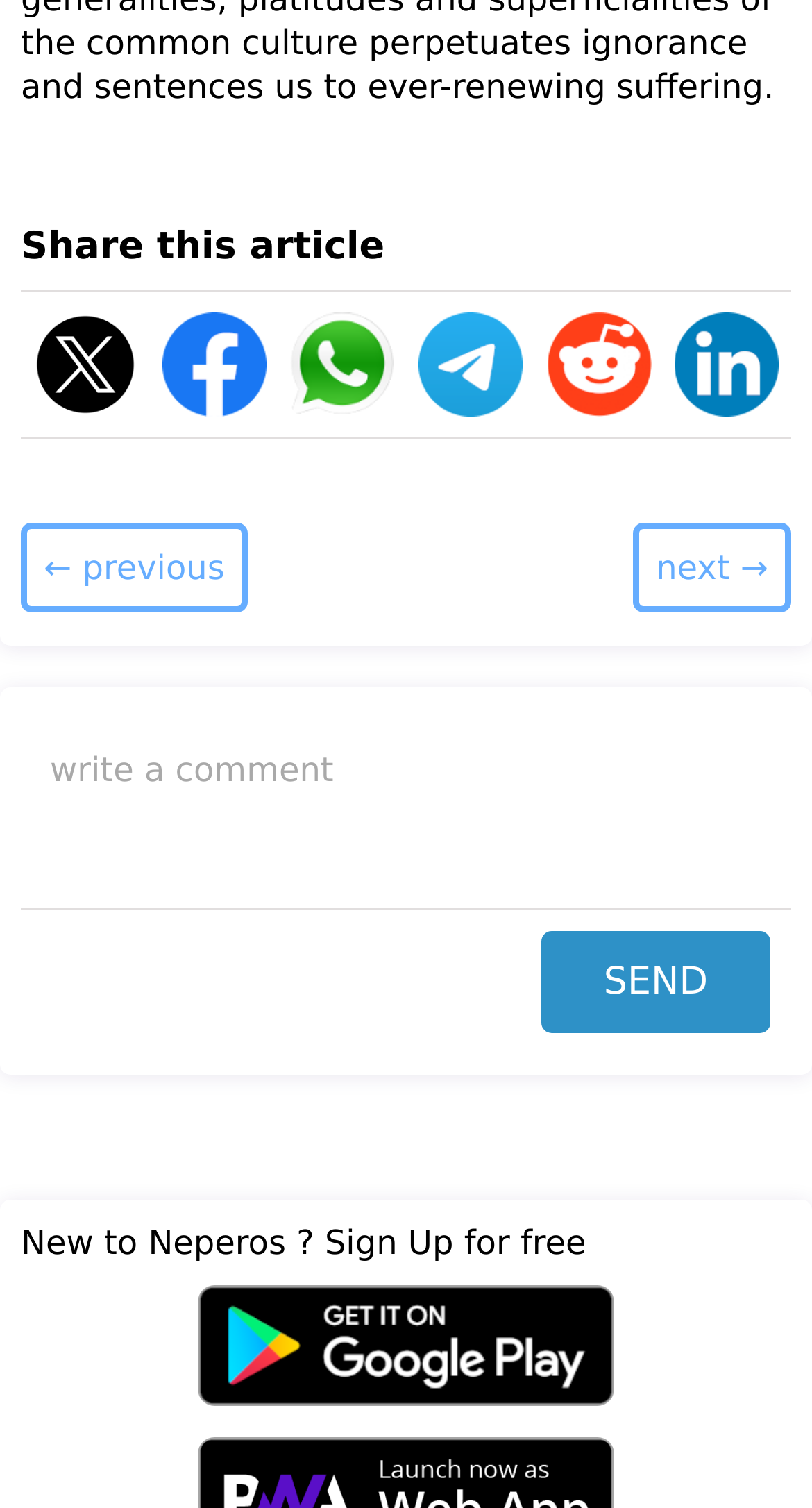Pinpoint the bounding box coordinates of the area that must be clicked to complete this instruction: "Share on Twitter".

[0.026, 0.193, 0.184, 0.289]